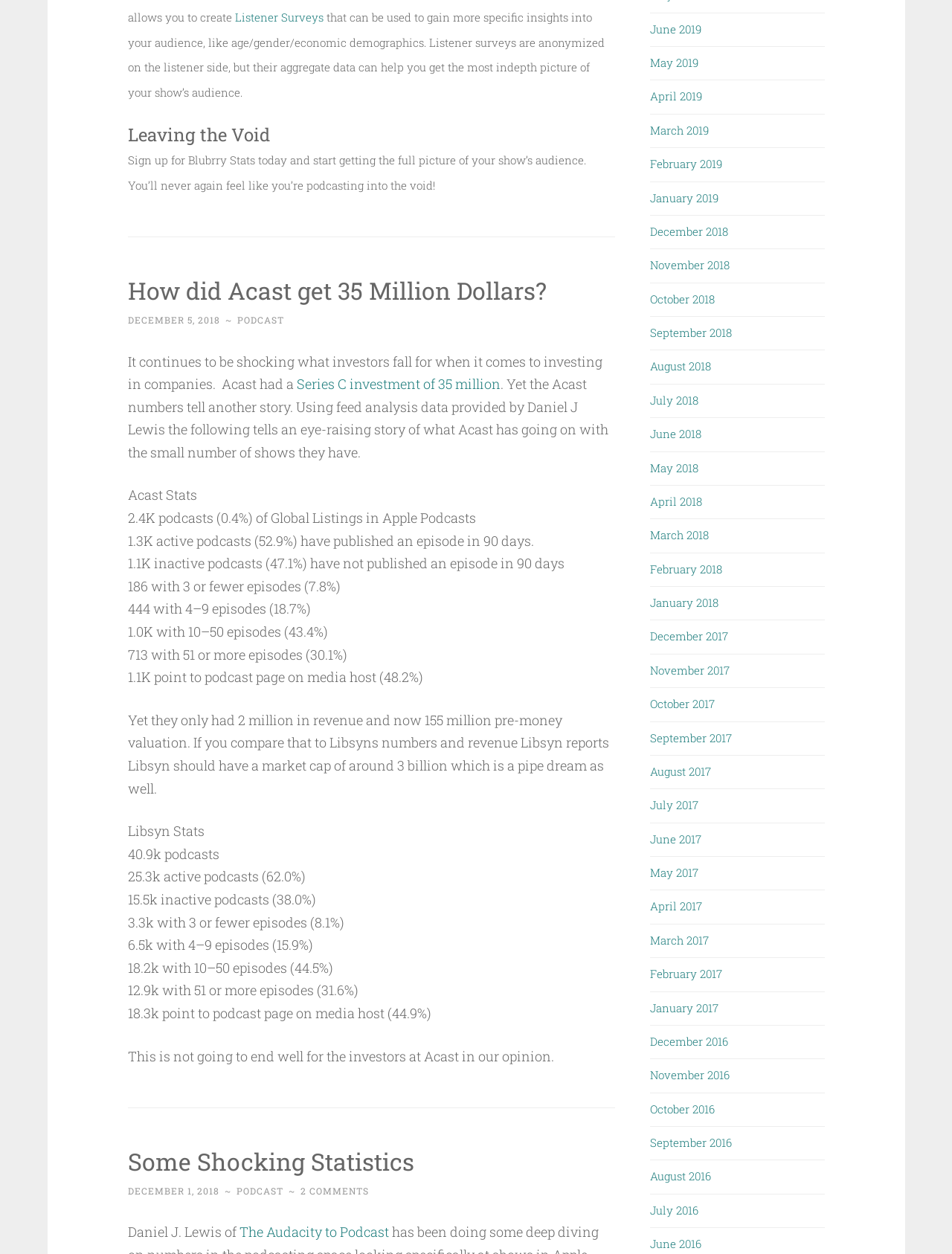Kindly provide the bounding box coordinates of the section you need to click on to fulfill the given instruction: "View the statistics for 'Acast'".

[0.134, 0.388, 0.207, 0.402]